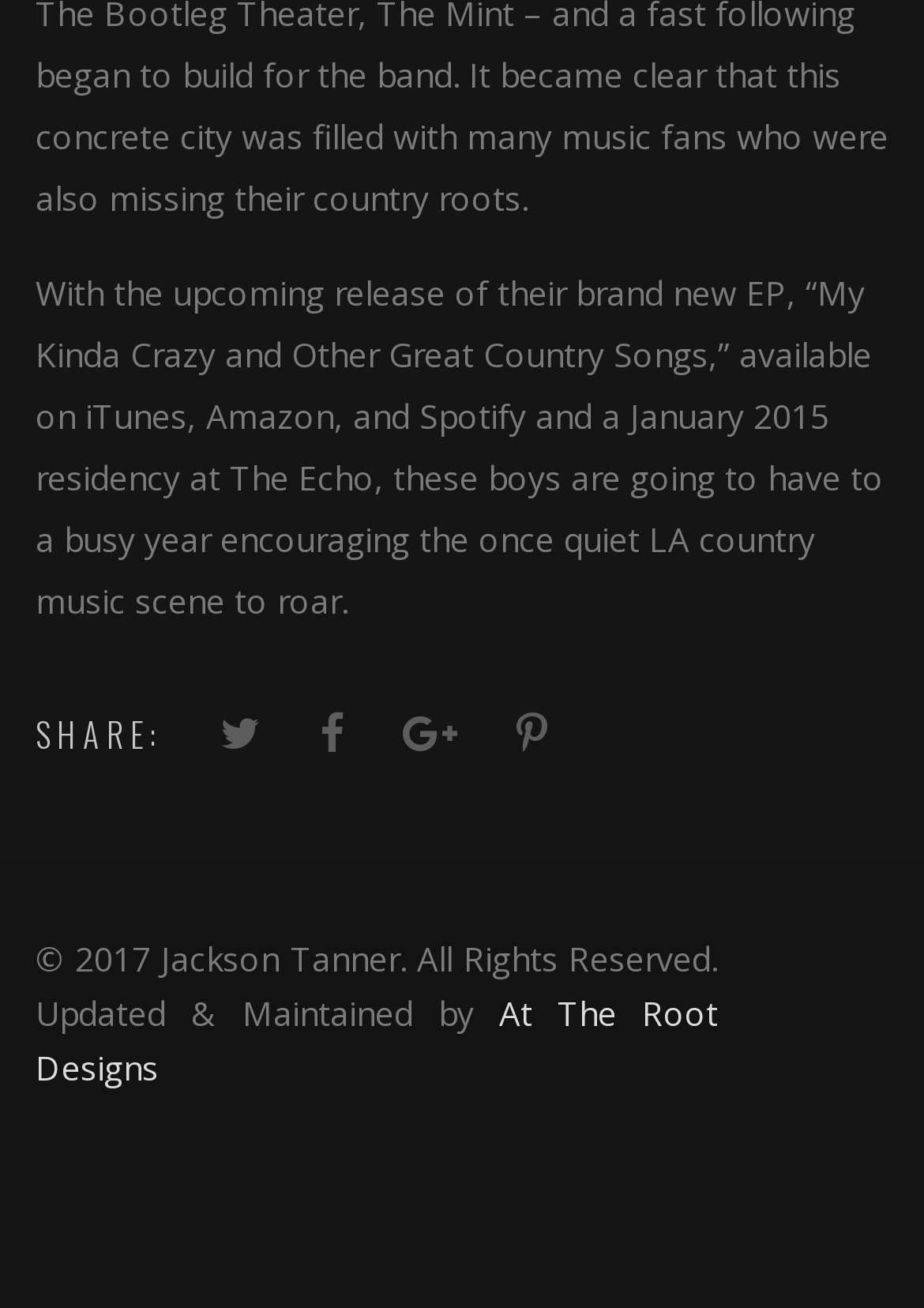How many social media links are available on the website?
Could you answer the question with a detailed and thorough explanation?

There are four link elements with bounding box coordinates [0.238, 0.538, 0.295, 0.581], [0.346, 0.538, 0.385, 0.581], [0.436, 0.538, 0.508, 0.581], and [0.559, 0.538, 0.592, 0.581], which are likely social media links.